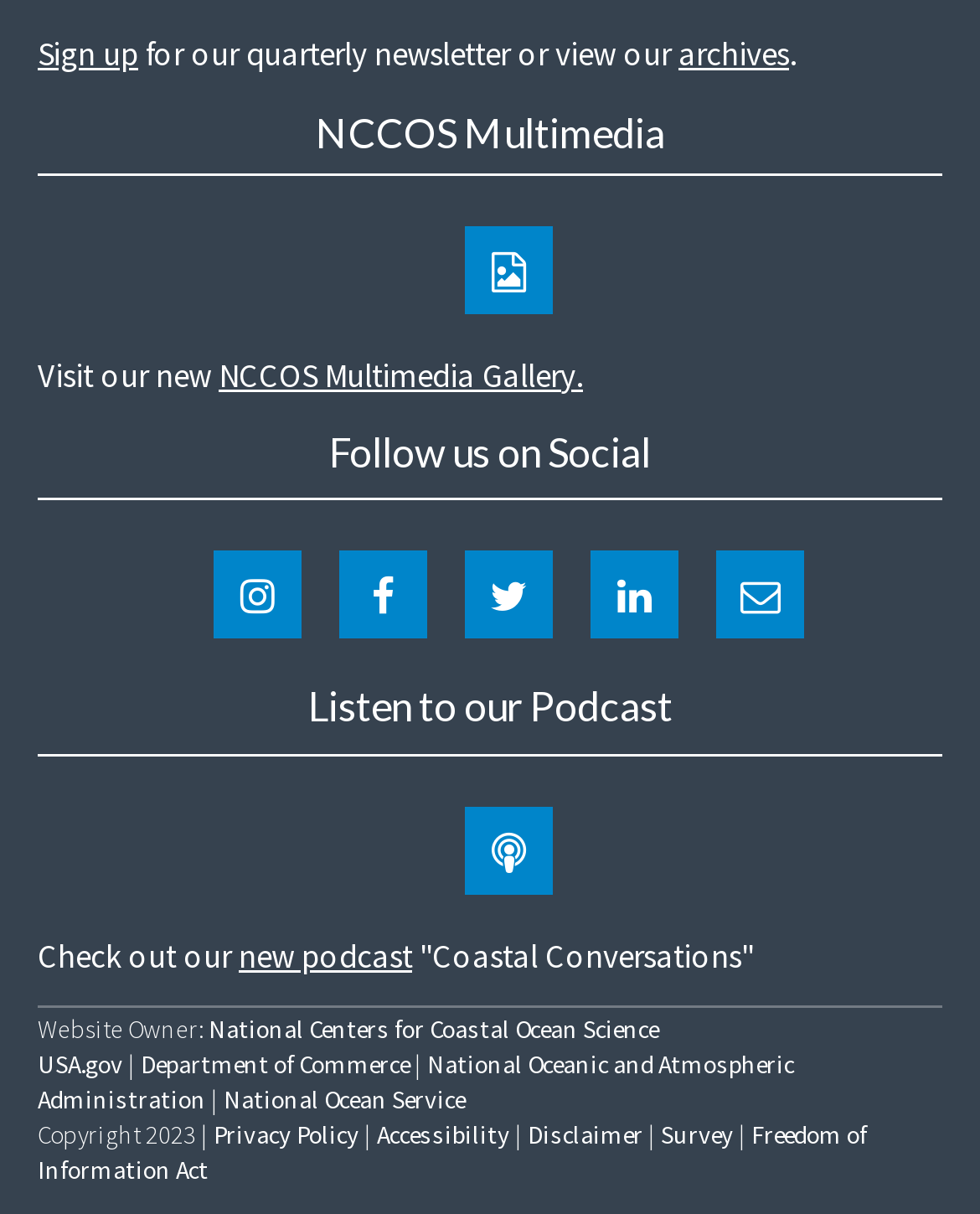What is the name of the gallery?
Refer to the image and offer an in-depth and detailed answer to the question.

The question can be answered by looking at the text 'NCCOS Multimedia Gallery' which is a link element with ID 625. This text is located near the top of the webpage, in a section with a heading 'NCCOS Multimedia'.